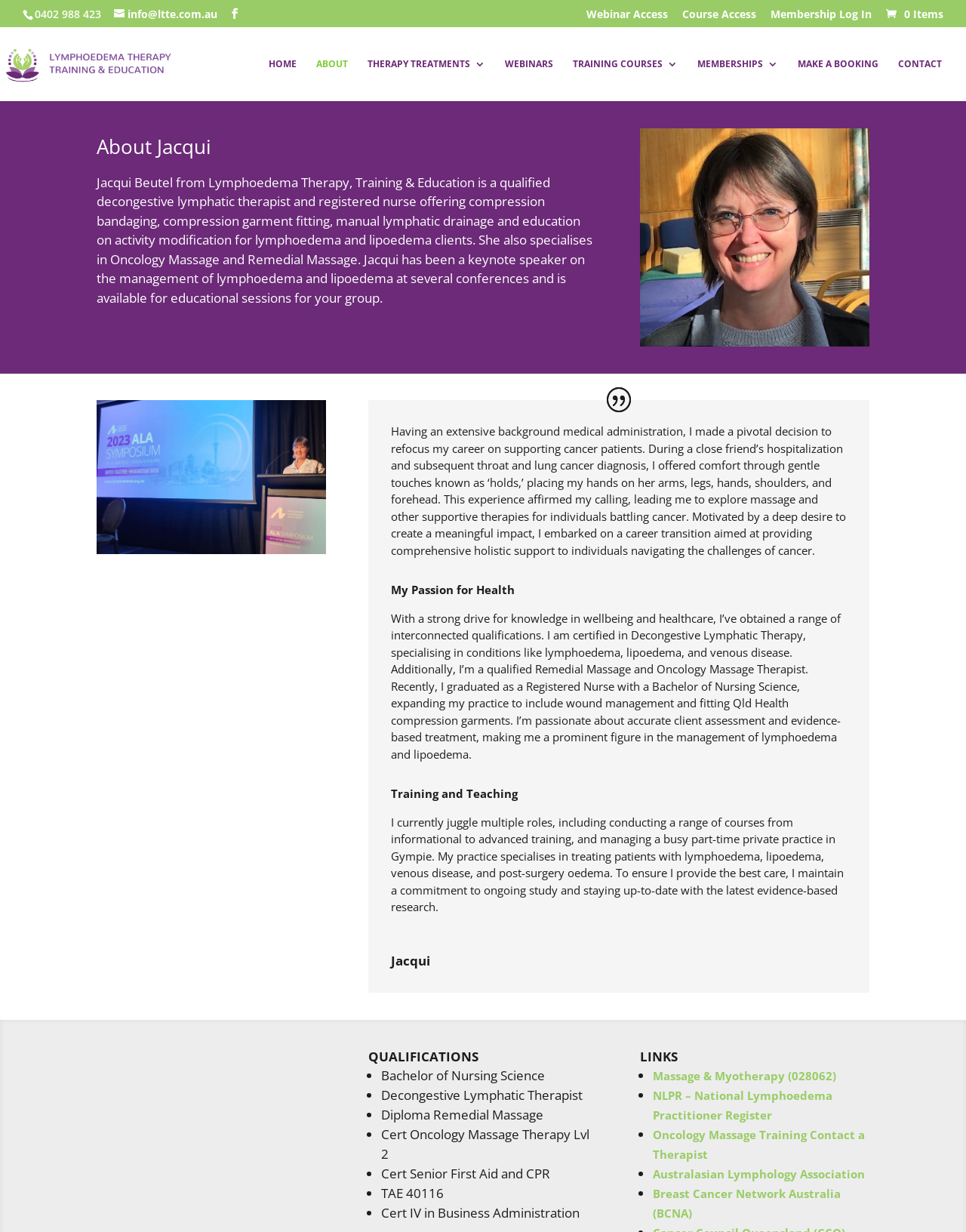What is the topic of the educational sessions offered by Jacqui?
From the screenshot, supply a one-word or short-phrase answer.

Lymphoedema and lipoedema management